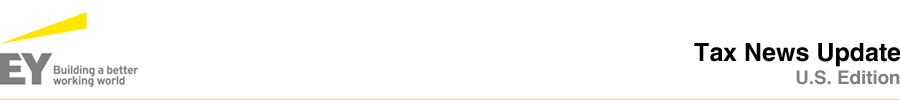What is the tagline of EY?
Answer the question with detailed information derived from the image.

The tagline 'Building a better working world' is displayed alongside the EY logo, indicating the company's commitment to improving businesses and communities.